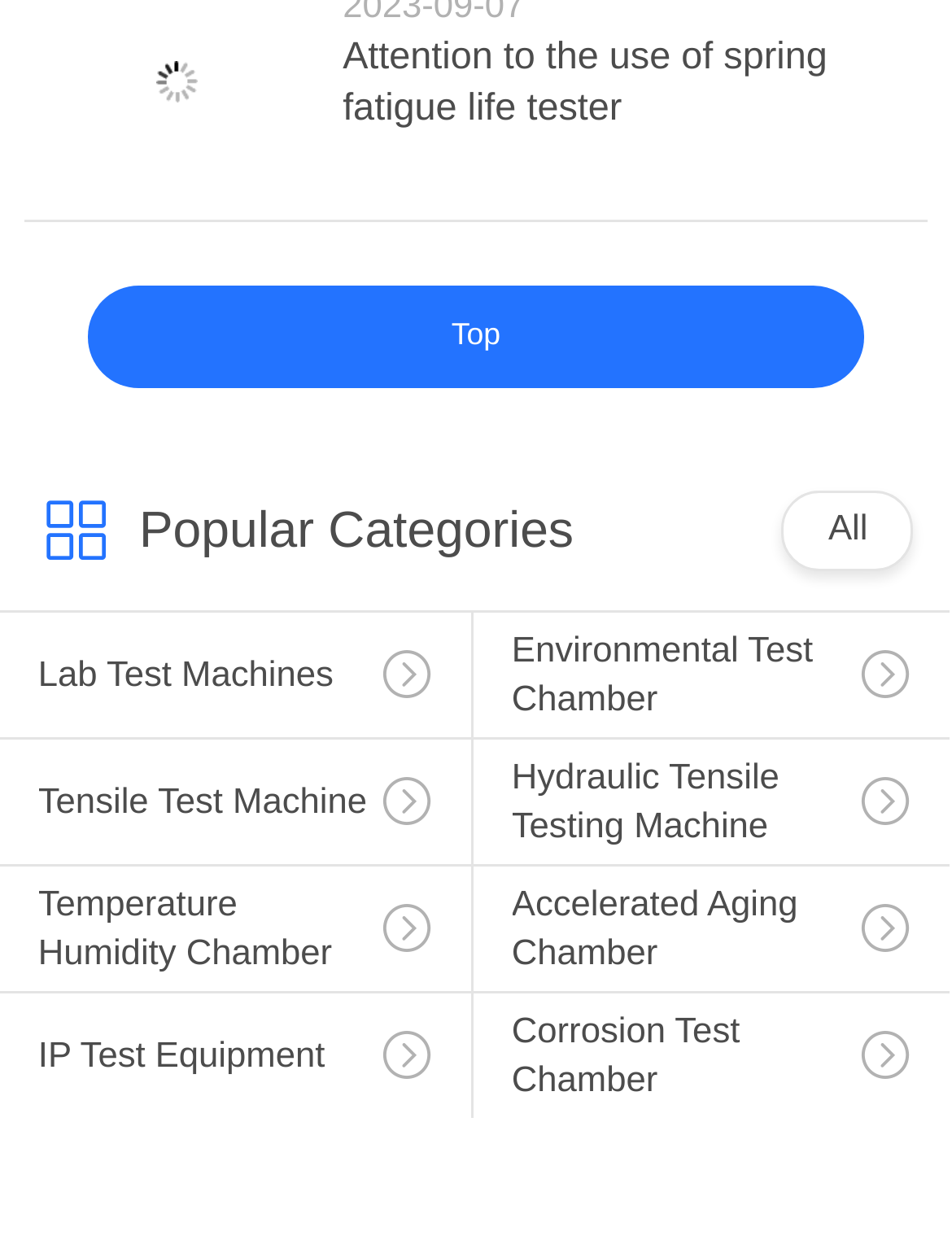Specify the bounding box coordinates of the region I need to click to perform the following instruction: "Learn about Tensile Test Machine". The coordinates must be four float numbers in the range of 0 to 1, i.e., [left, top, right, bottom].

[0.0, 0.597, 0.495, 0.742]